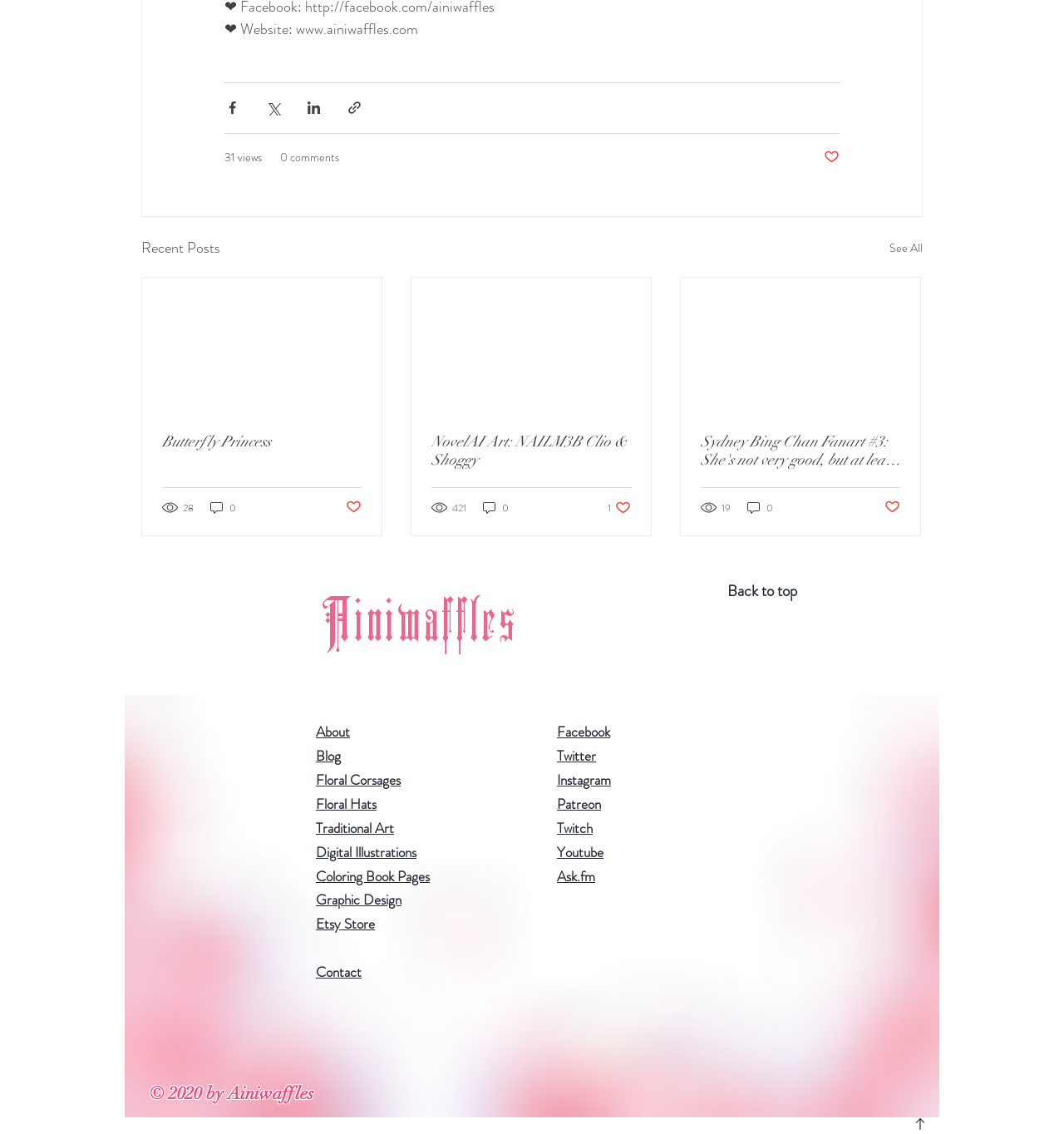How many views does the post 'Butterfly Princess' have?
Please answer the question with as much detail and depth as you can.

The post 'Butterfly Princess' has 28 views, which can be found below the post title, where it says '28 views'.